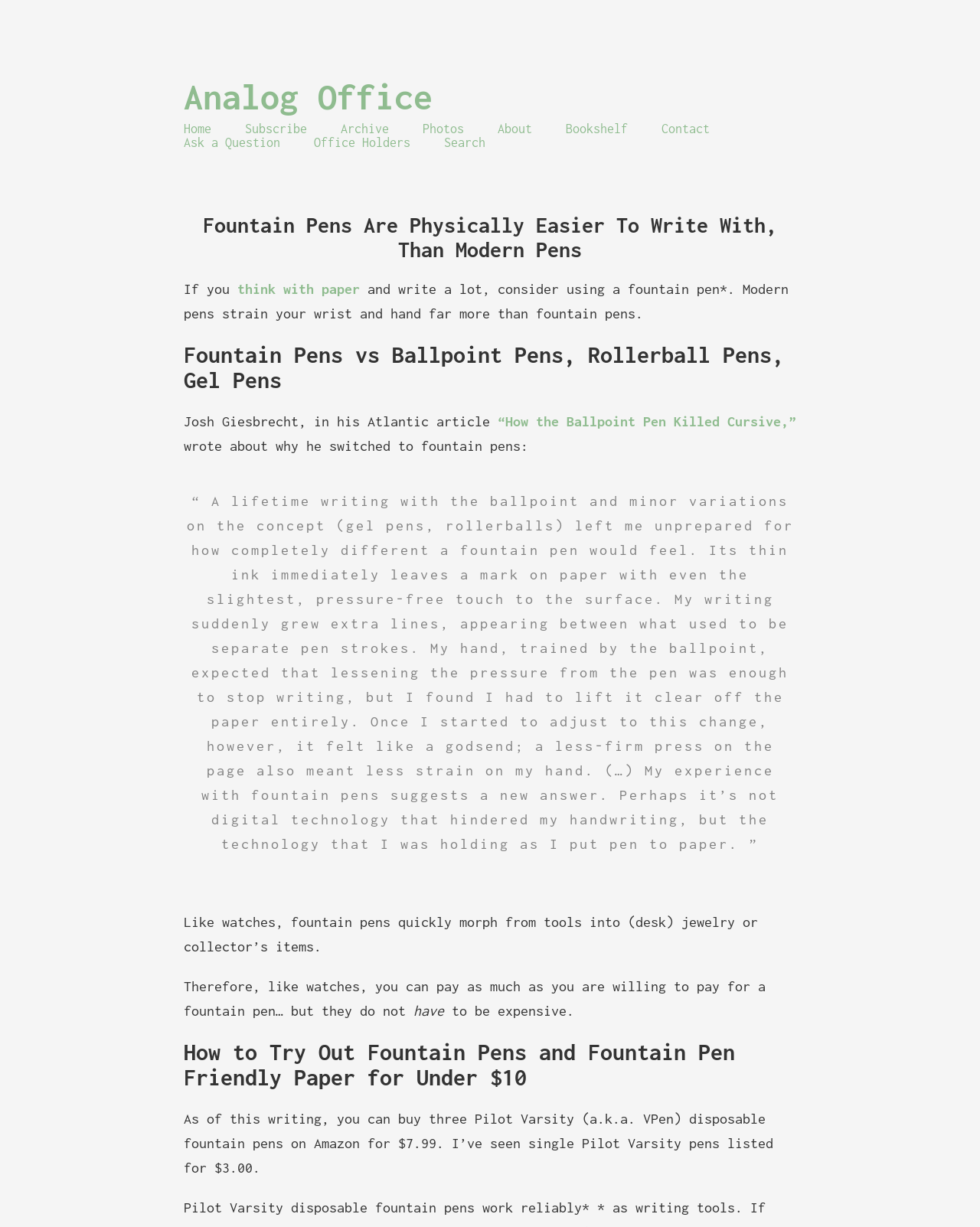Can you specify the bounding box coordinates of the area that needs to be clicked to fulfill the following instruction: "Click on the 'Subscribe' link"?

[0.25, 0.099, 0.313, 0.11]